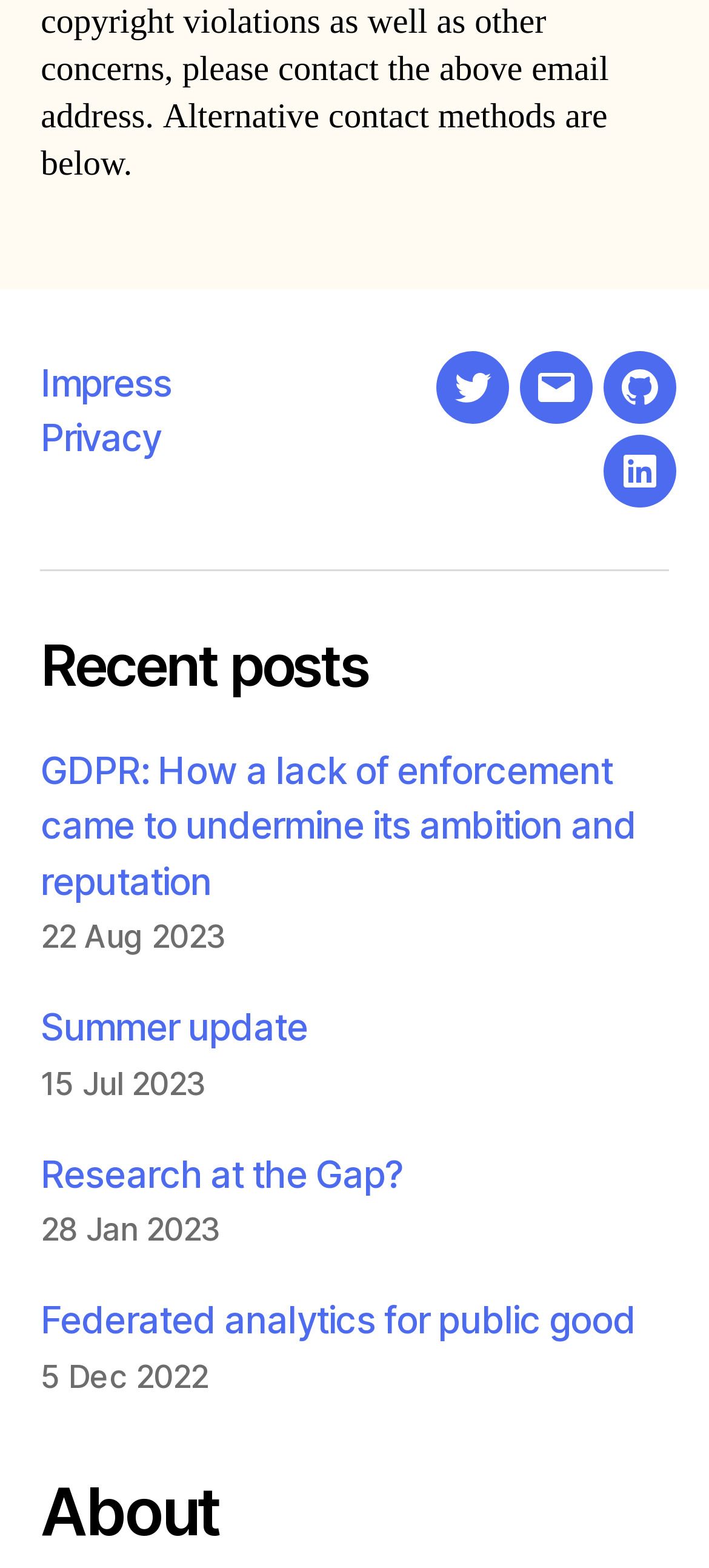Provide a brief response to the question below using one word or phrase:
How many recent posts are listed?

5